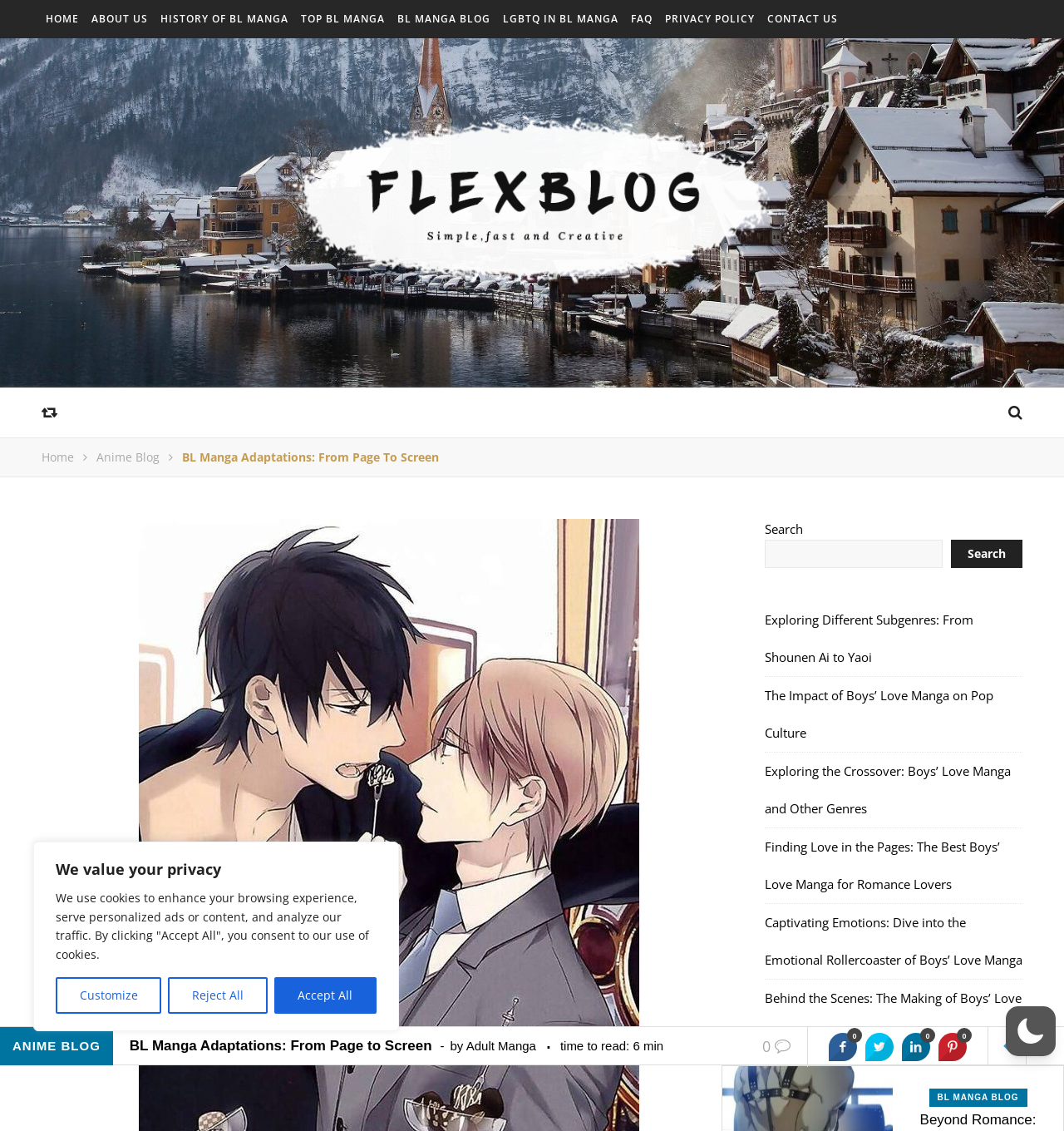Provide a brief response in the form of a single word or phrase:
What is the main topic of this webpage?

BL Manga